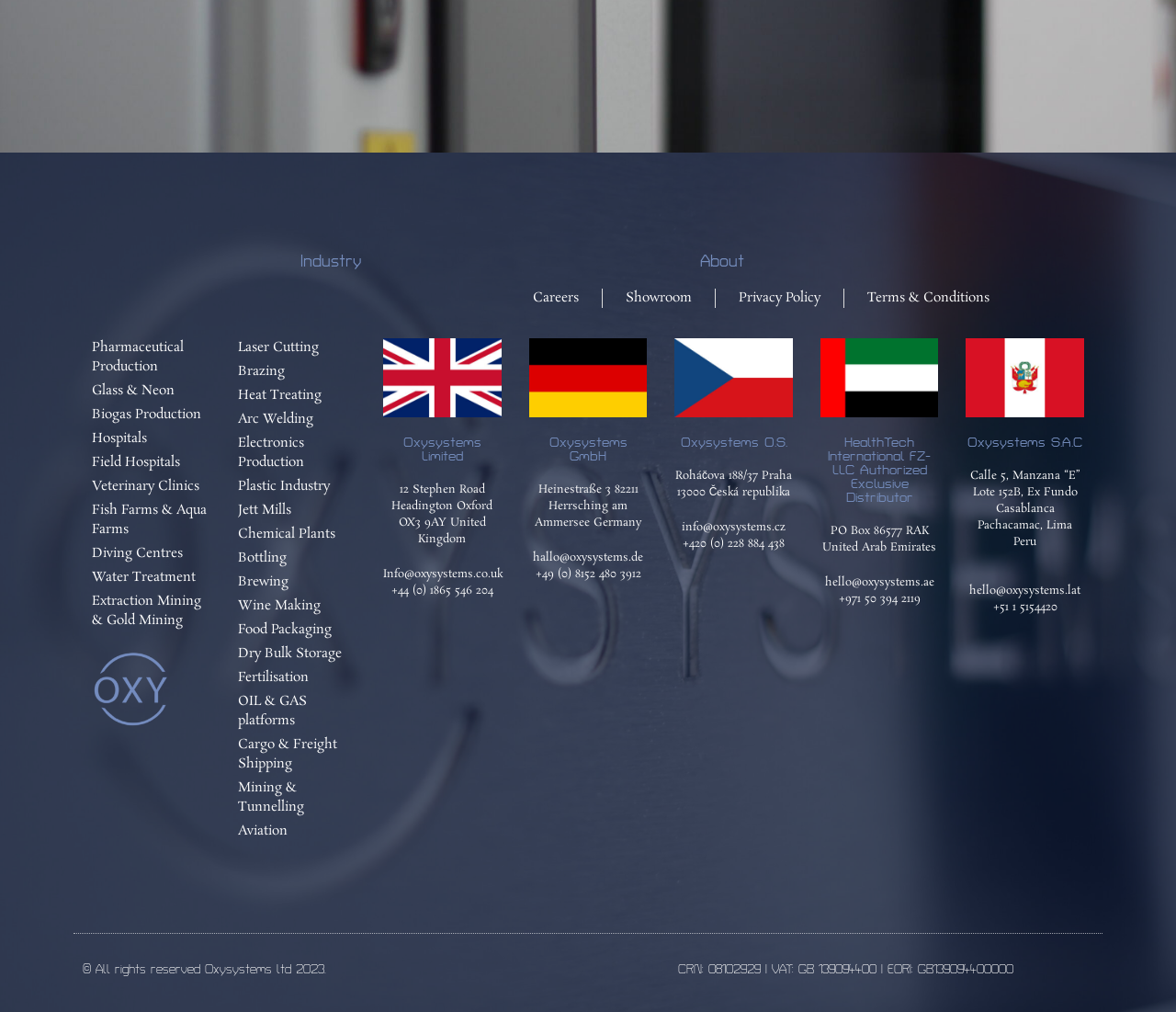Please find the bounding box coordinates of the element's region to be clicked to carry out this instruction: "Click on 'Pharmaceutical Production'".

[0.078, 0.335, 0.179, 0.373]